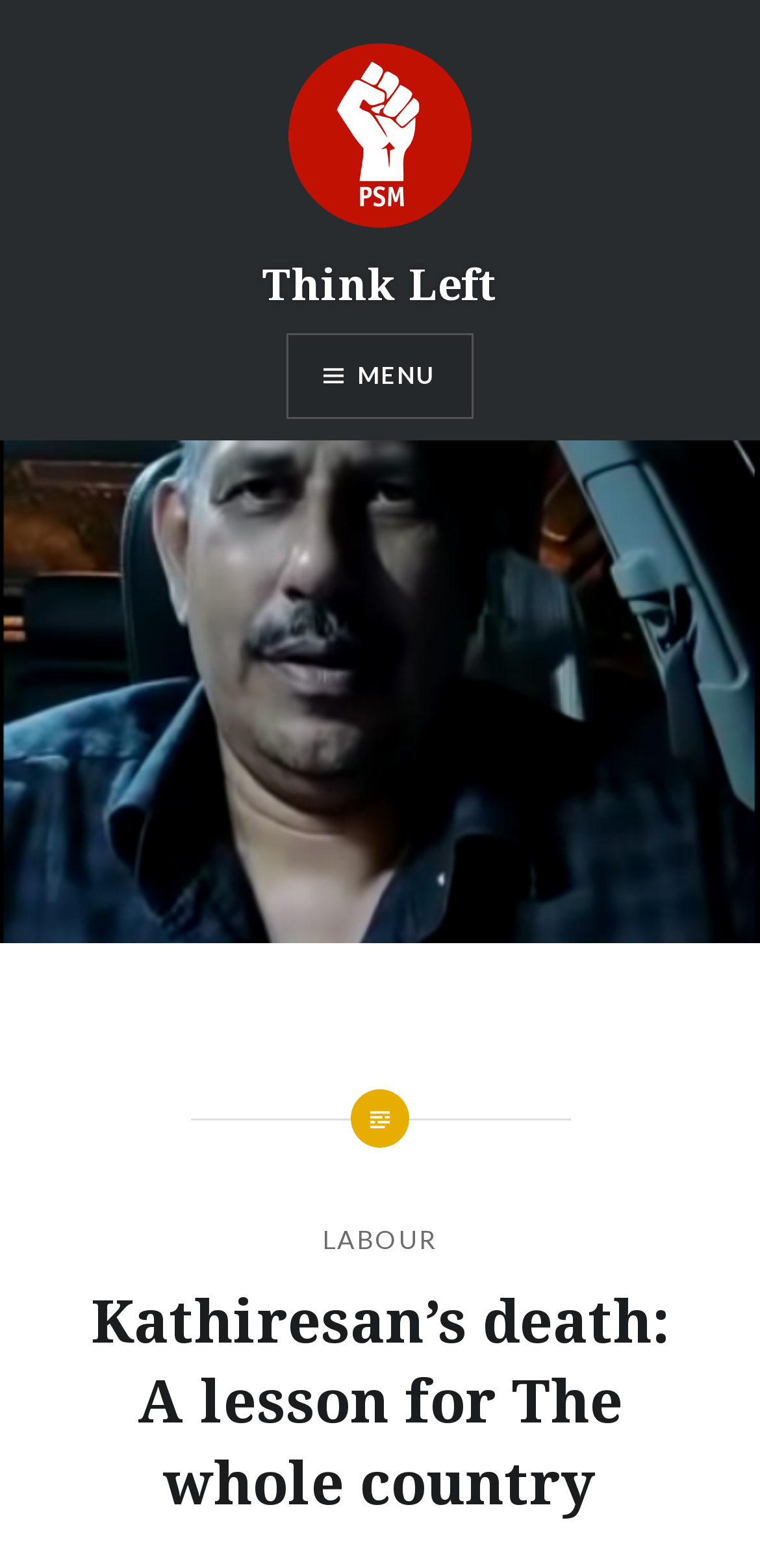What is the main topic of the article?
Please answer the question with as much detail as possible using the screenshot.

The main topic of the article is 'Kathiresan’s death: A lesson for The whole country', which is a heading element located at the top of the webpage, and it is also a link.